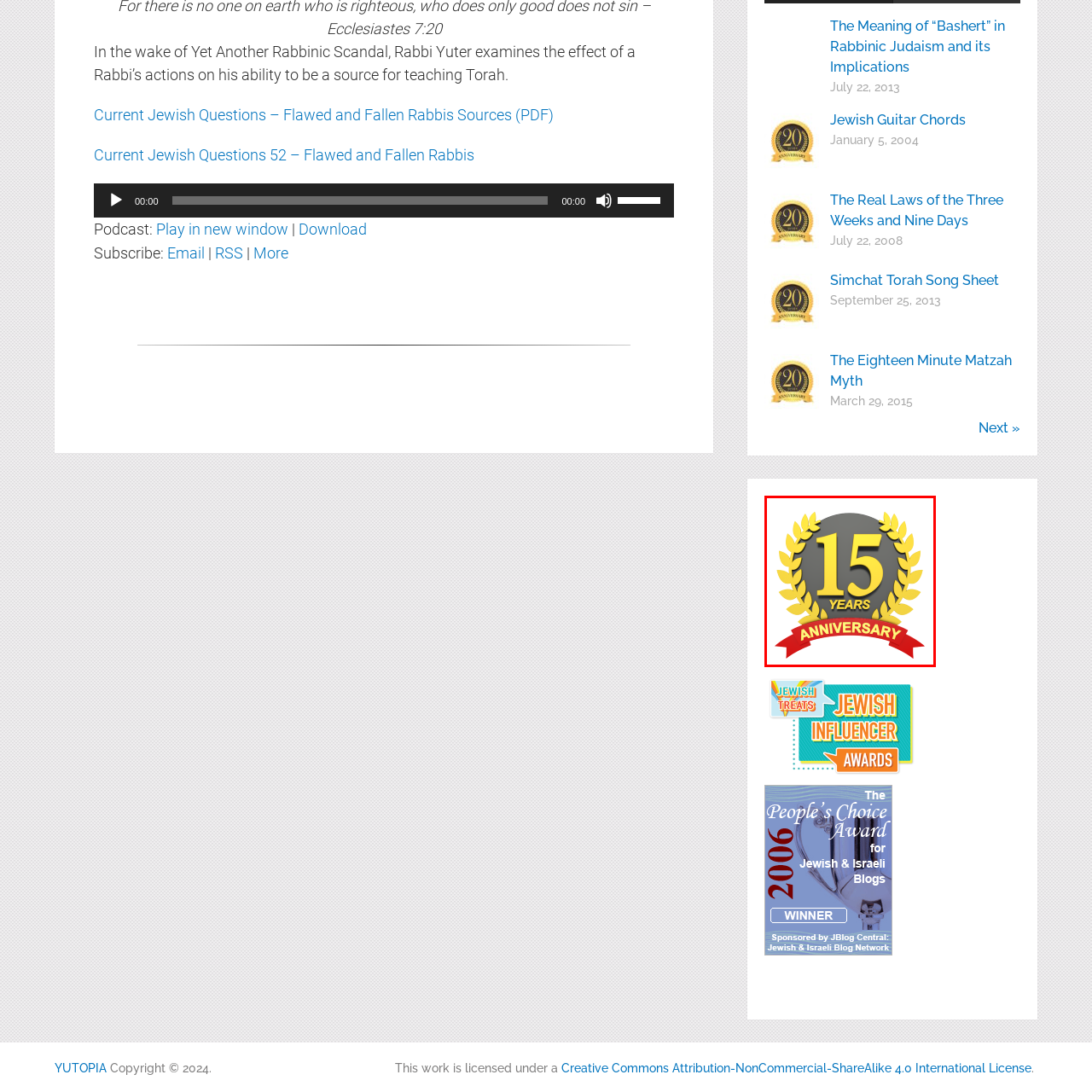Examine the contents within the red bounding box and respond with a single word or phrase: What color is the background of the badge?

Gray